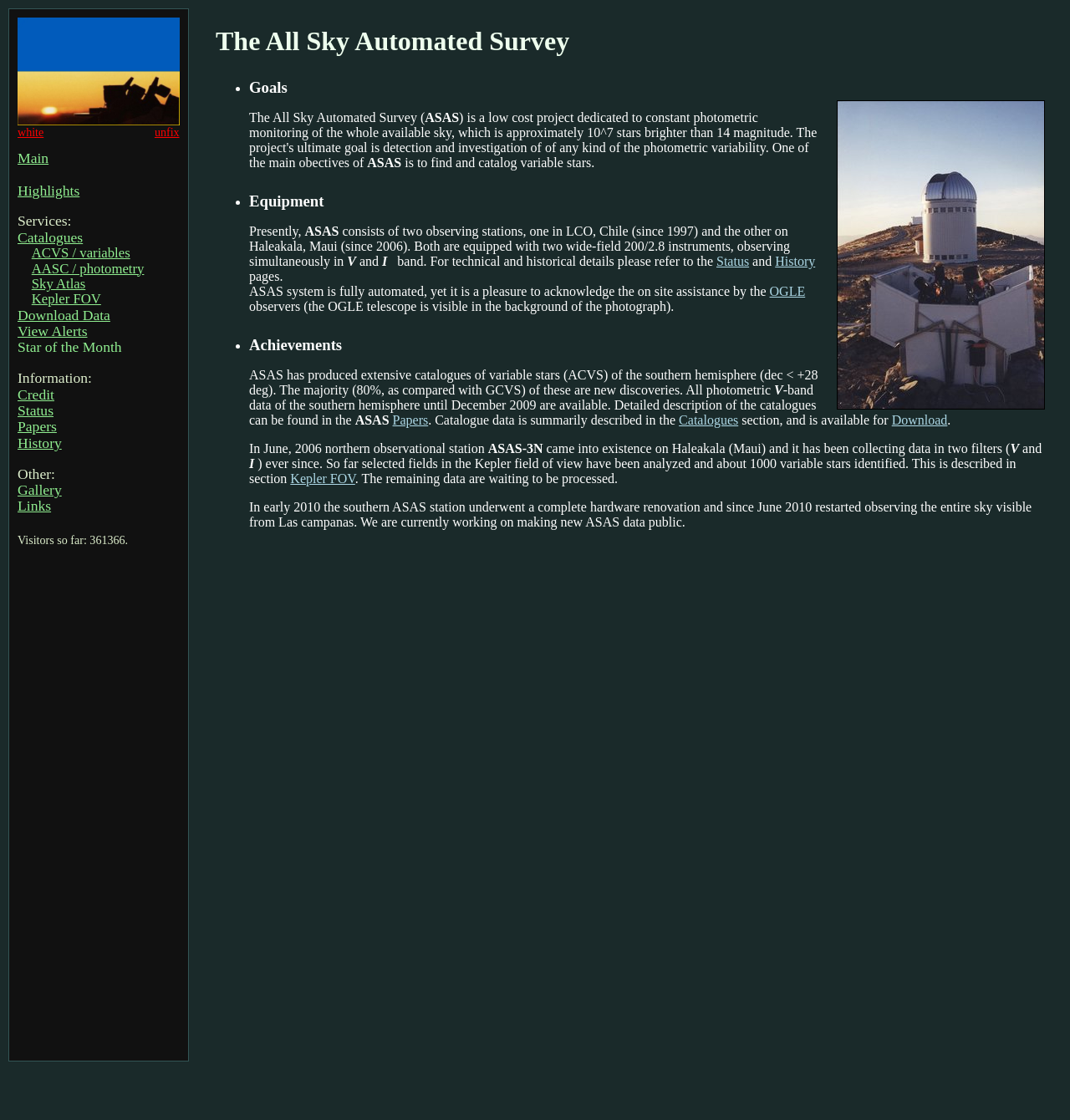Highlight the bounding box coordinates of the element that should be clicked to carry out the following instruction: "Click the logo". The coordinates must be given as four float numbers ranging from 0 to 1, i.e., [left, top, right, bottom].

[0.016, 0.1, 0.168, 0.115]